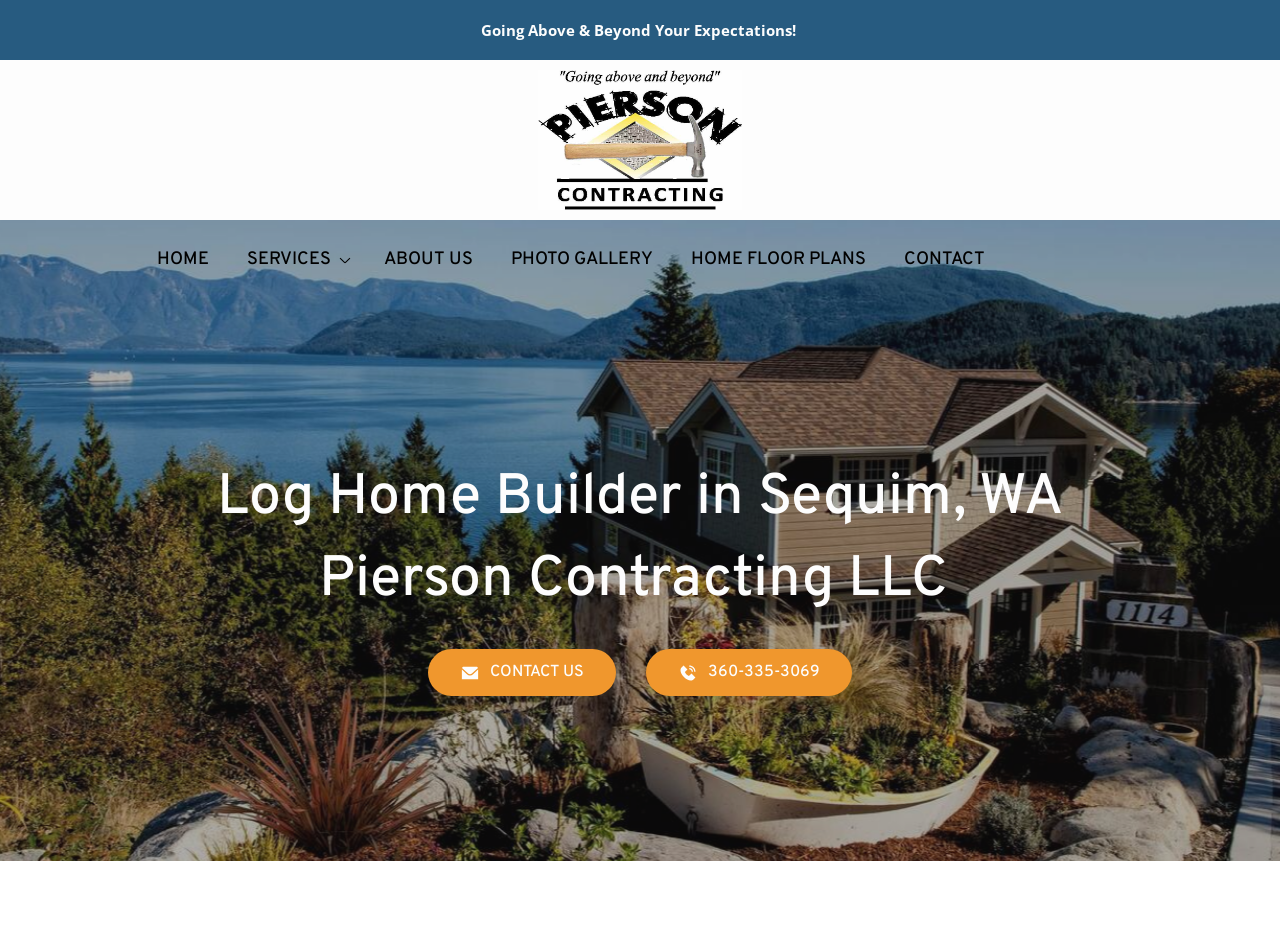Pinpoint the bounding box coordinates of the clickable area necessary to execute the following instruction: "Click CONTACT US". The coordinates should be given as four float numbers between 0 and 1, namely [left, top, right, bottom].

[0.334, 0.694, 0.481, 0.744]